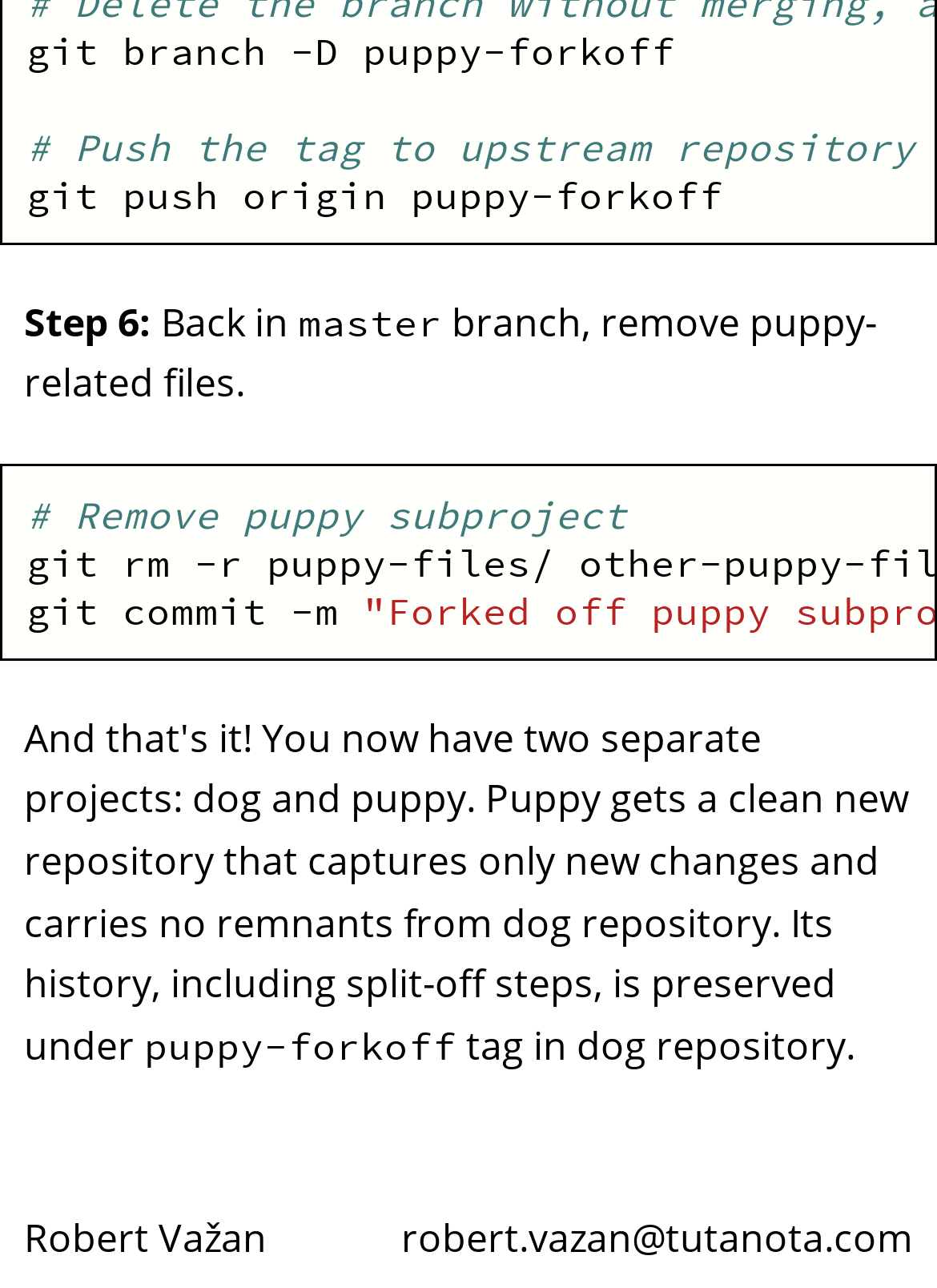What command is used to remove a subproject?
Can you give a detailed and elaborate answer to the question?

The command 'git rm' is used to remove a subproject, as indicated by the text '# Remove puppy subproject' followed by the command 'git rm -r puppy-files/'.